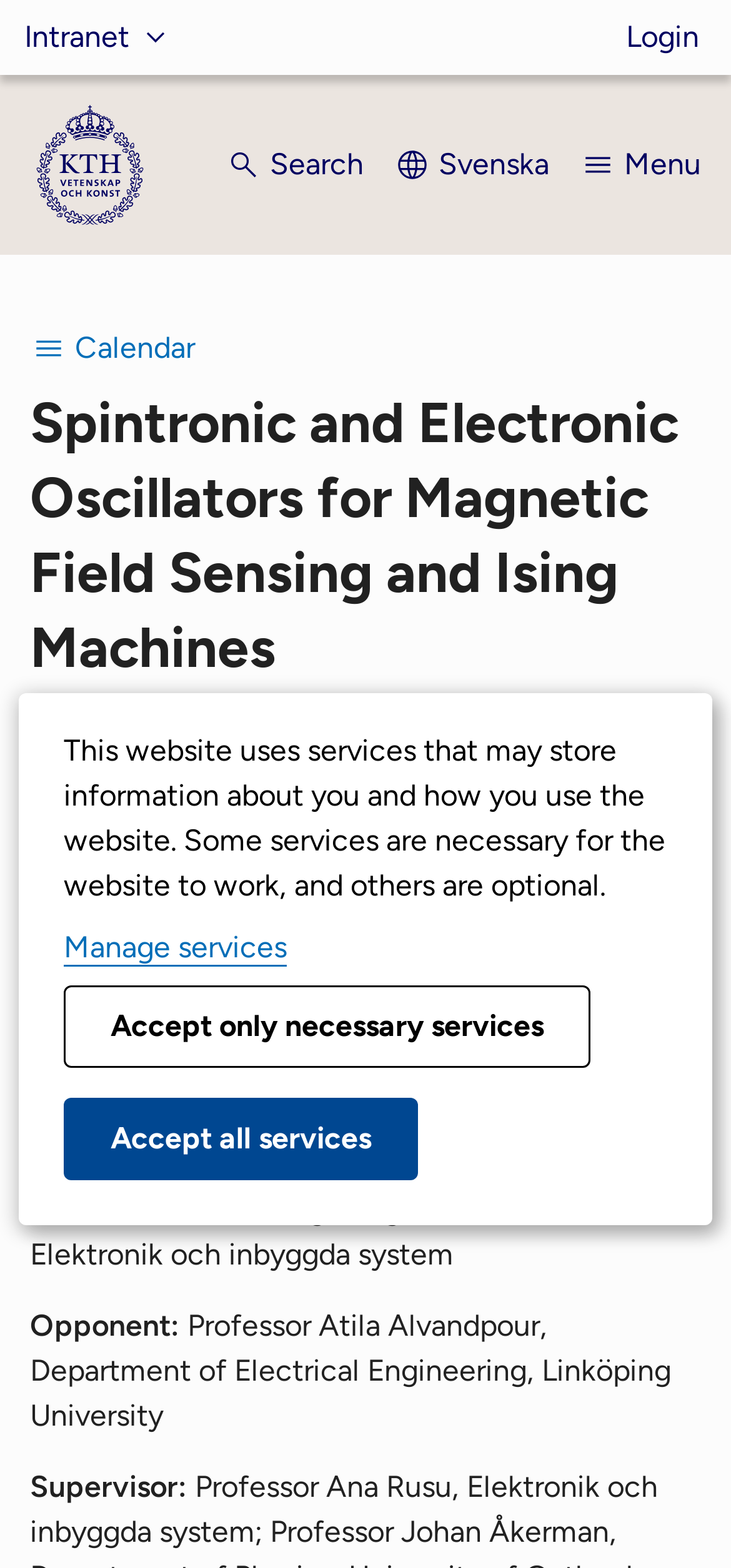Please predict the bounding box coordinates of the element's region where a click is necessary to complete the following instruction: "Open the calendar". The coordinates should be represented by four float numbers between 0 and 1, i.e., [left, top, right, bottom].

[0.041, 0.198, 0.267, 0.246]